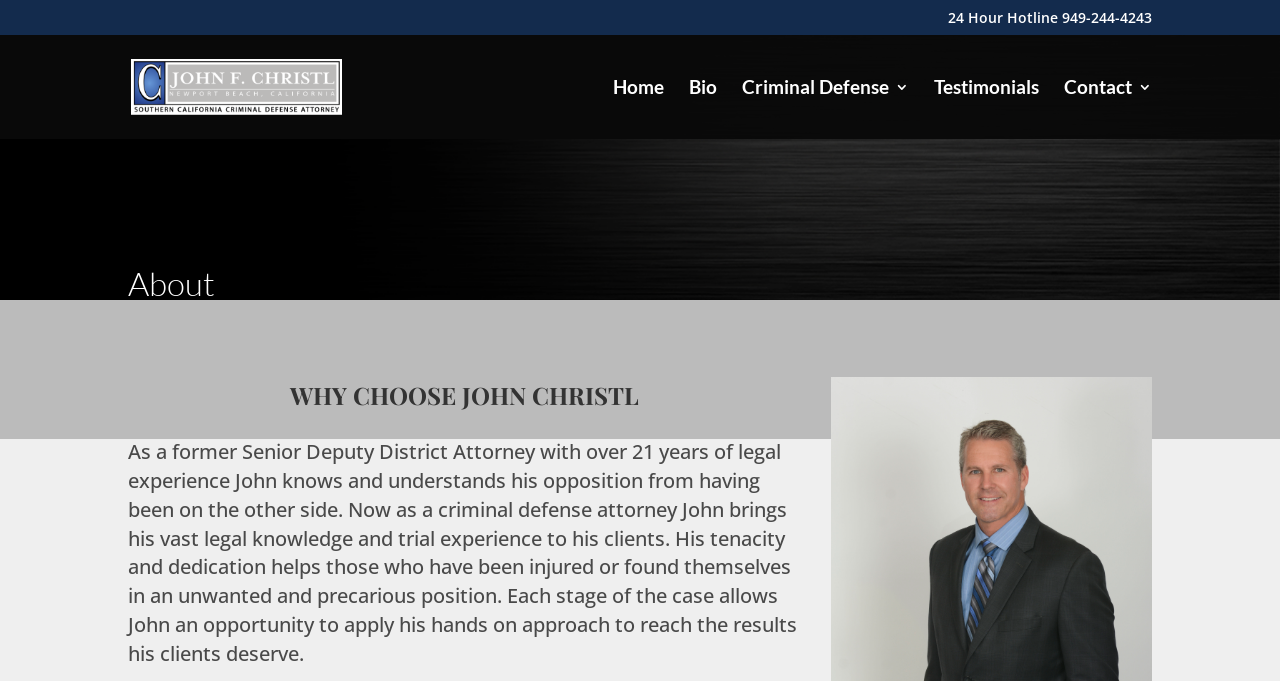What is the profession of John Christl?
Using the image as a reference, give an elaborate response to the question.

I found the profession of John Christl by looking at the StaticText element with the text 'Criminal Defense' which has a bounding box coordinate of [0.58, 0.11, 0.695, 0.144] and the description of John Christl as a former Senior Deputy District Attorney and now a criminal defense attorney.